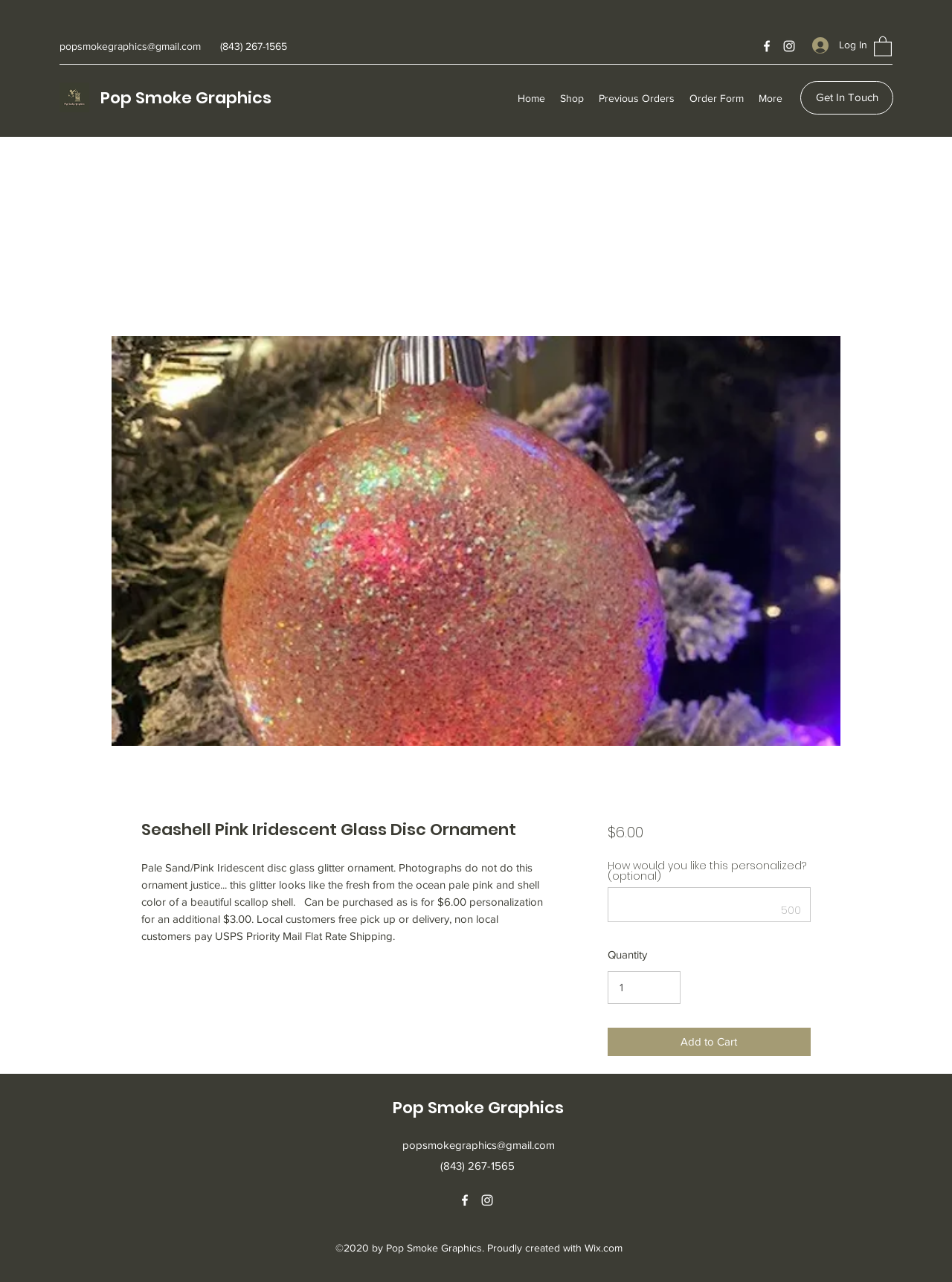Please mark the clickable region by giving the bounding box coordinates needed to complete this instruction: "Click the Log In button".

[0.842, 0.025, 0.912, 0.046]